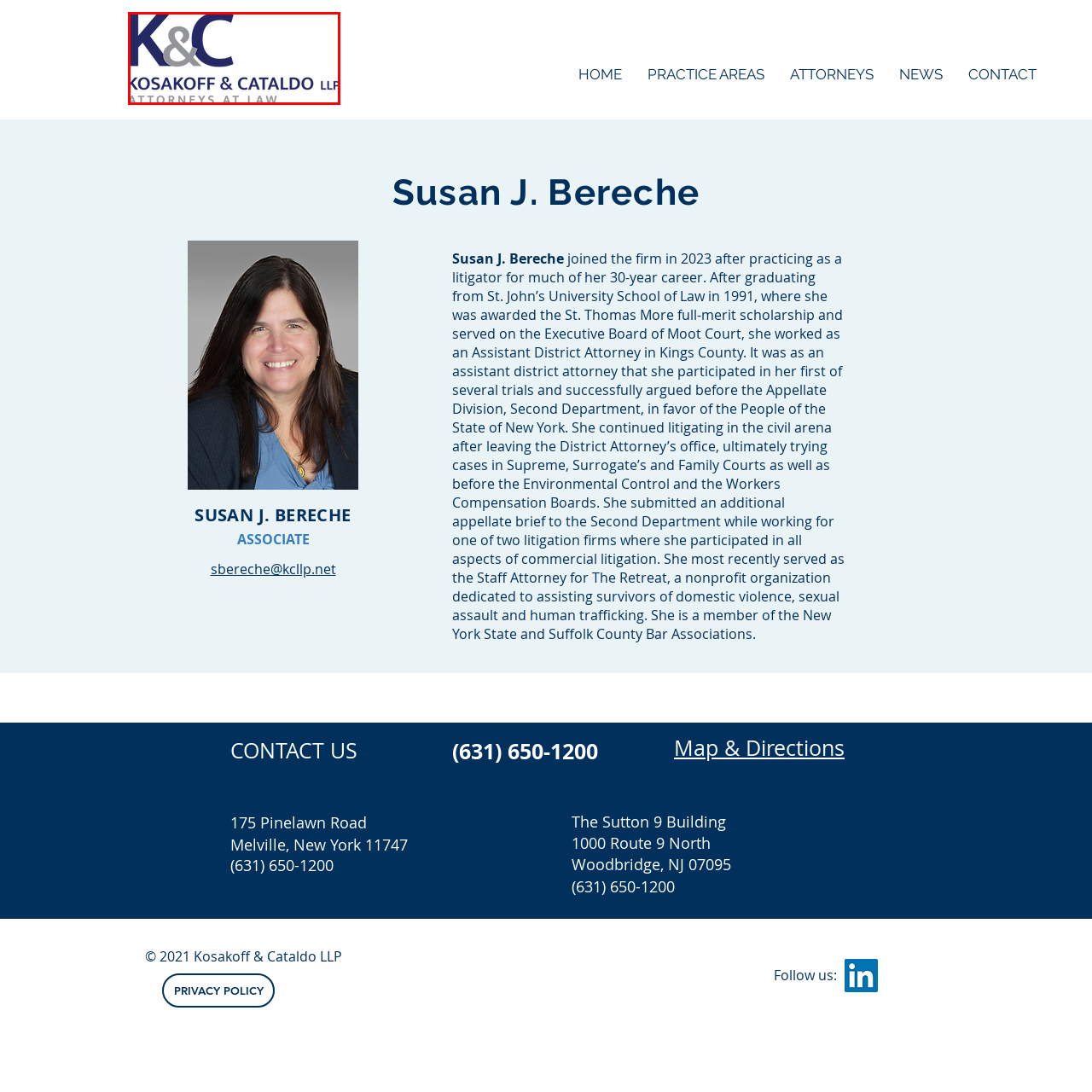What is emphasized at the bottom of the logo?
Inspect the image surrounded by the red bounding box and answer the question using a single word or a short phrase.

Professional identity